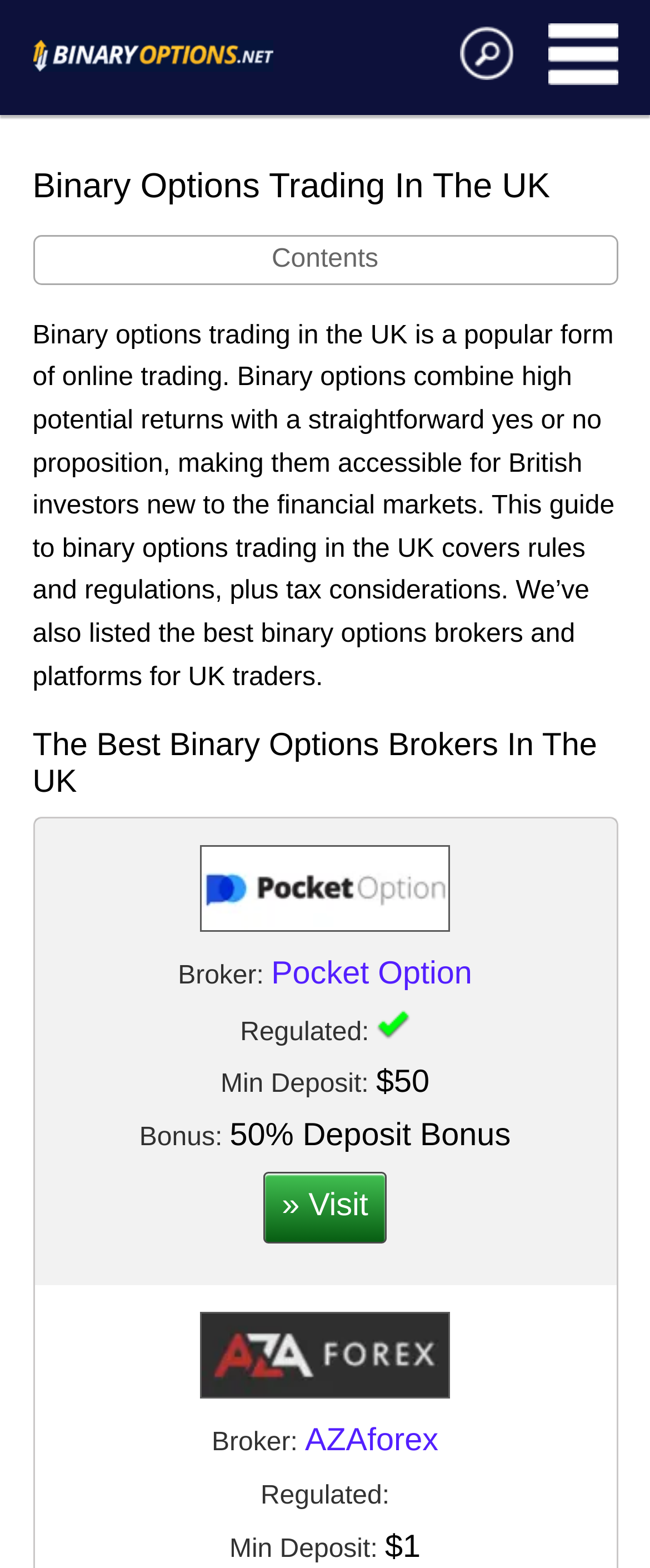How many binary options brokers are listed?
Analyze the image and provide a thorough answer to the question.

I counted the number of brokers listed in the table, which are Pocket Option and AZAforex, so the answer is 2.